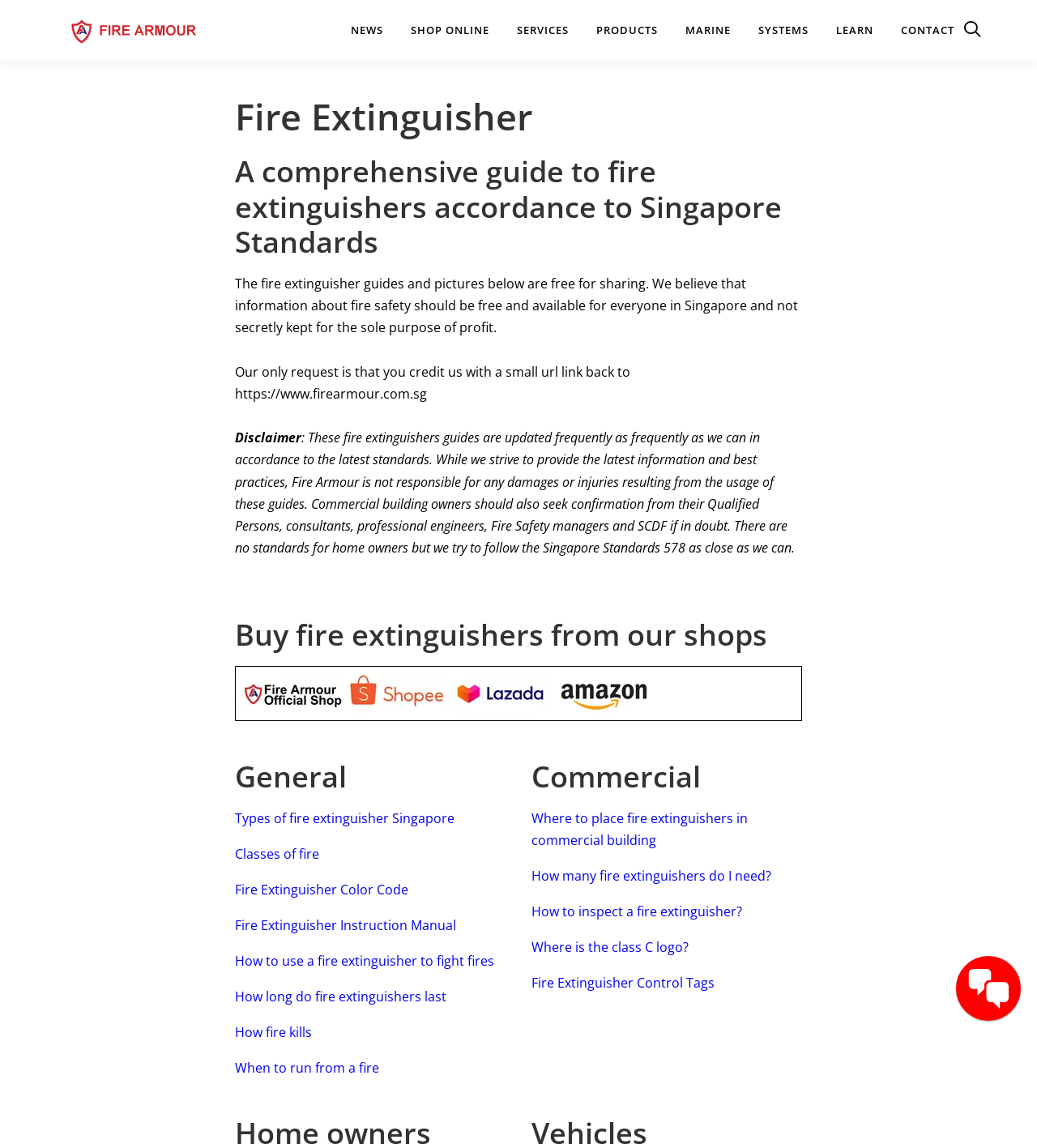Where can I buy fire extinguishers?
Look at the image and provide a short answer using one word or a phrase.

From online shops